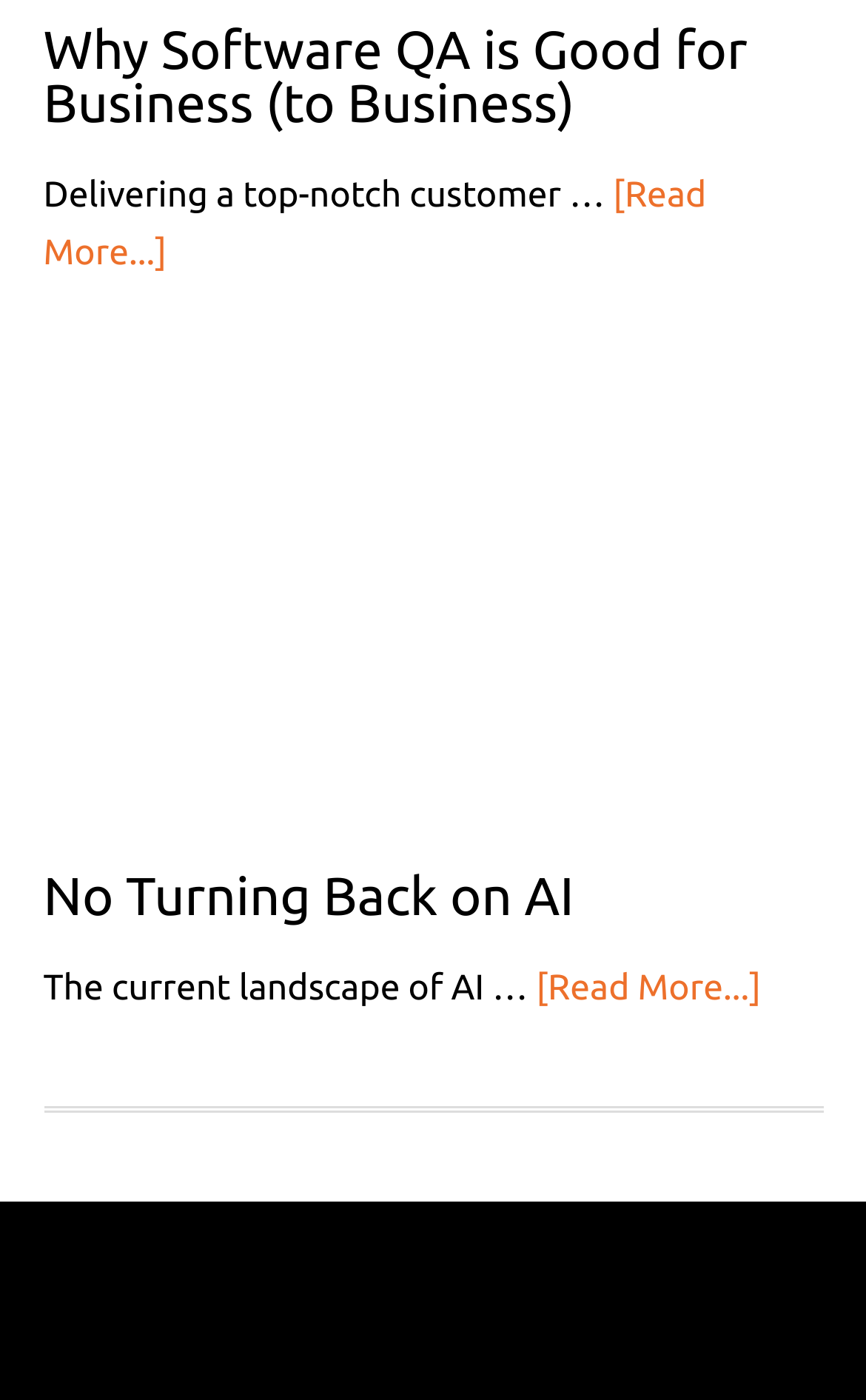What is the position of the footer?
Please provide a detailed and thorough answer to the question.

The footer's bounding box coordinates are [0.047, 0.92, 0.05, 0.922], which indicates that it is located at the bottom of the webpage.